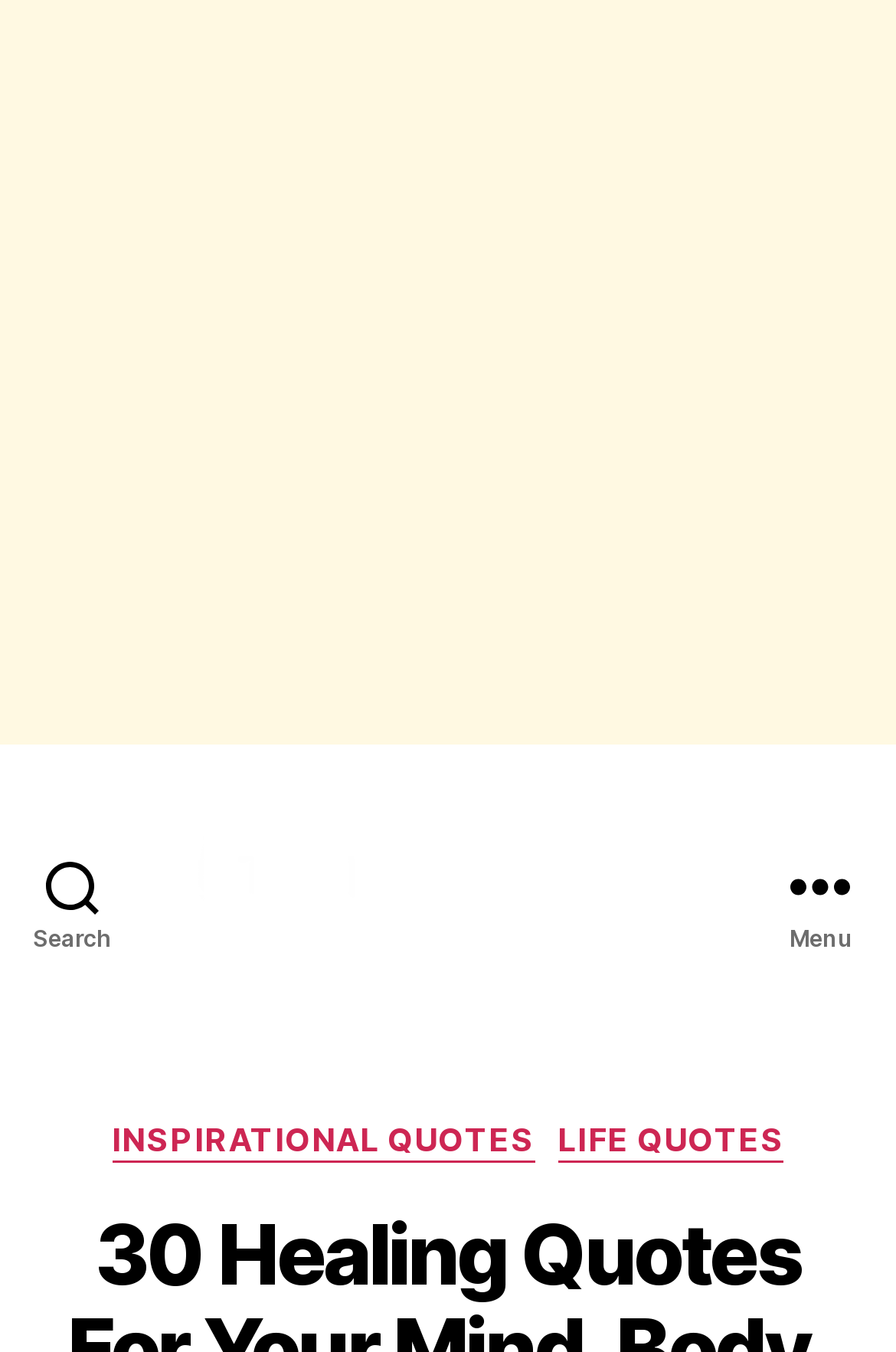Provide the text content of the webpage's main heading.

30 Healing Quotes For Your Mind, Body, And Soul